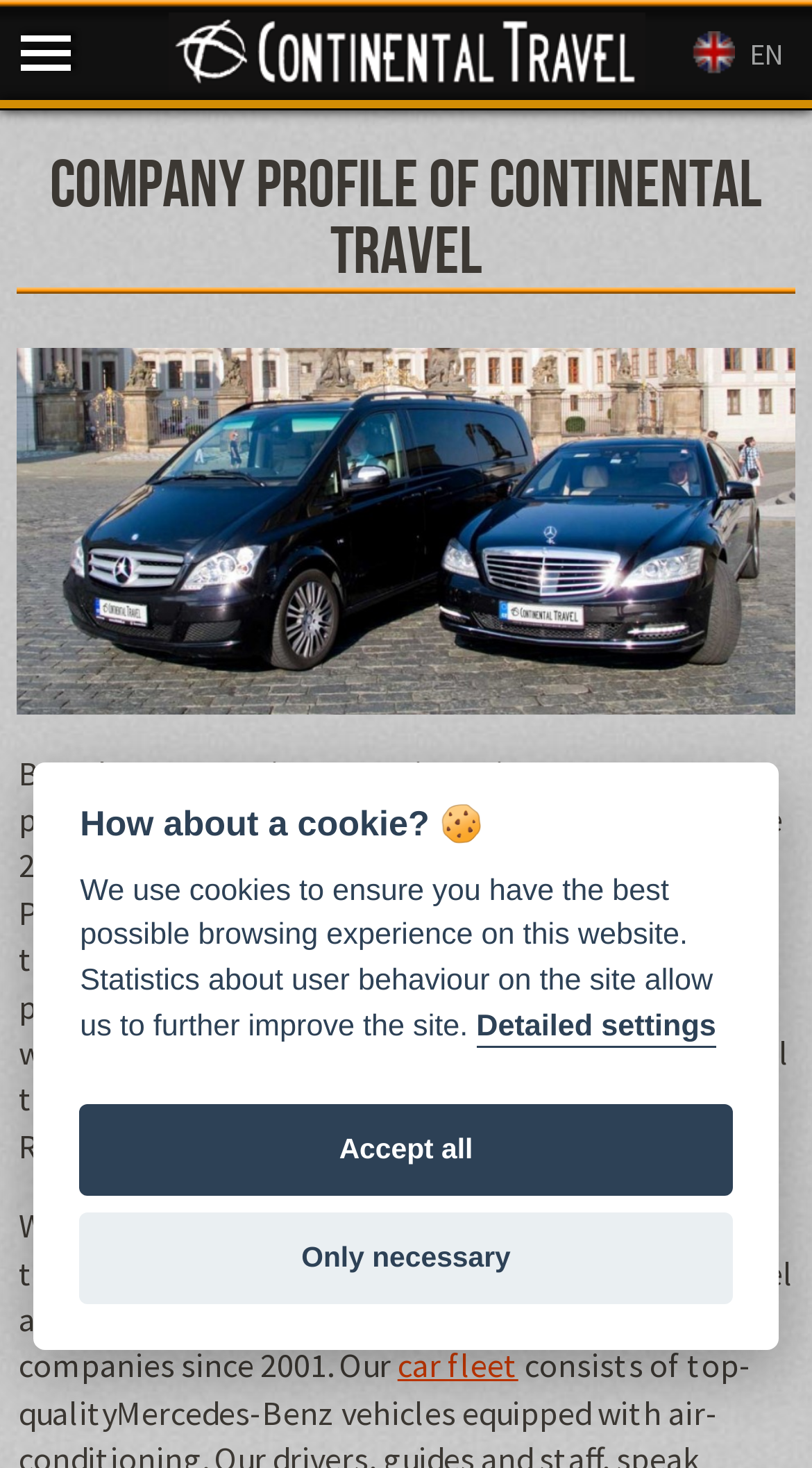What language do the drivers speak?
Please answer the question as detailed as possible based on the image.

The webpage explicitly mentions that Continental Travel's drivers are English-speaking, which is an important aspect of their services, especially for individual travelers and small groups coming to the Czech Republic.